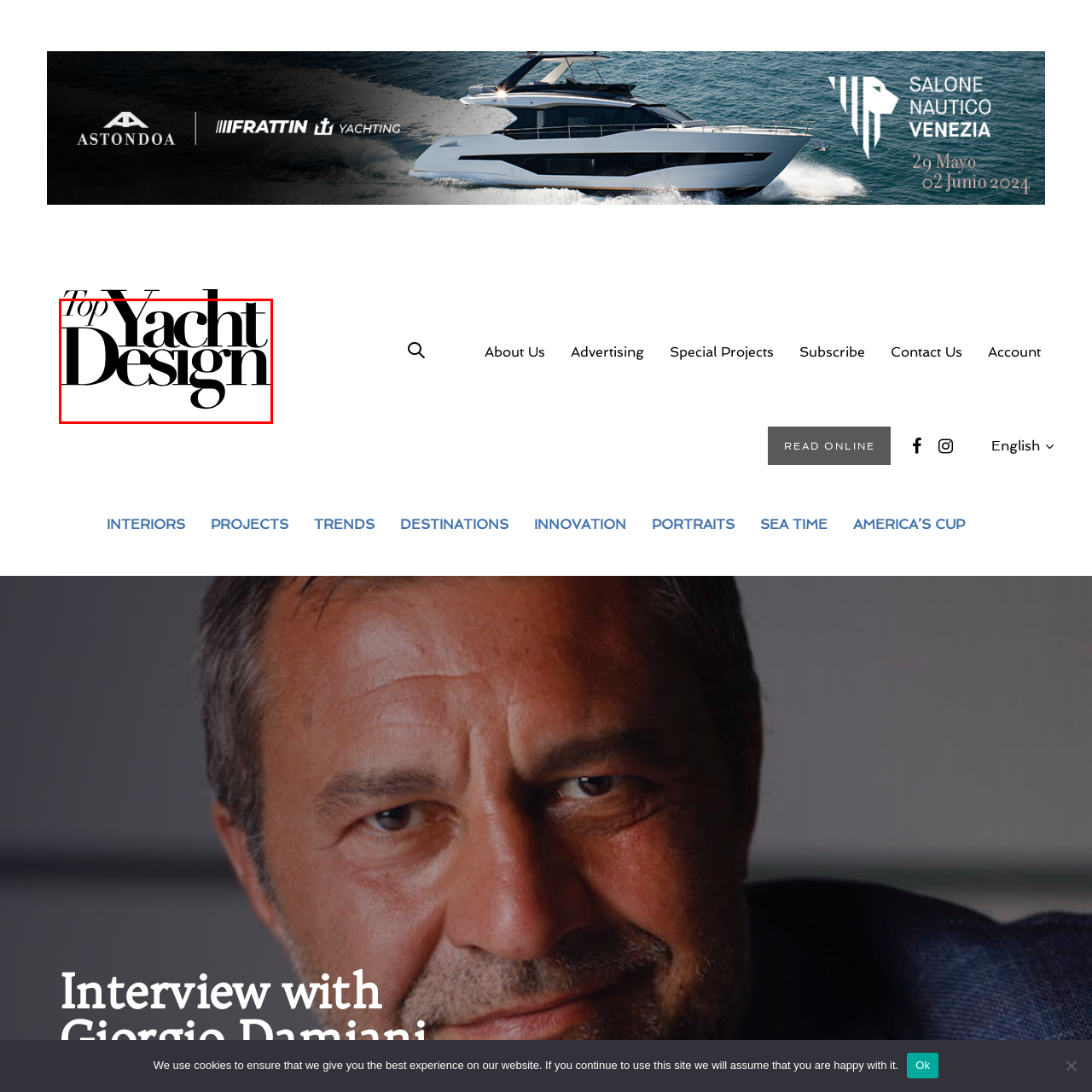Create a detailed narrative of the image inside the red-lined box.

The image features the stylish logo of "Top Yacht Design," prominently displayed with an elegant font. The design emphasizes a modern and sophisticated aesthetic, reflective of the luxury yacht industry. The words "Top," "Yacht," and "Design" are artistically arranged, with "Yacht" standing out due to its larger size and unique typography, capturing attention and conveying a sense of prestige. This striking visual serves as the branding for a publication that likely focuses on yacht design trends, innovations, and industry insights.